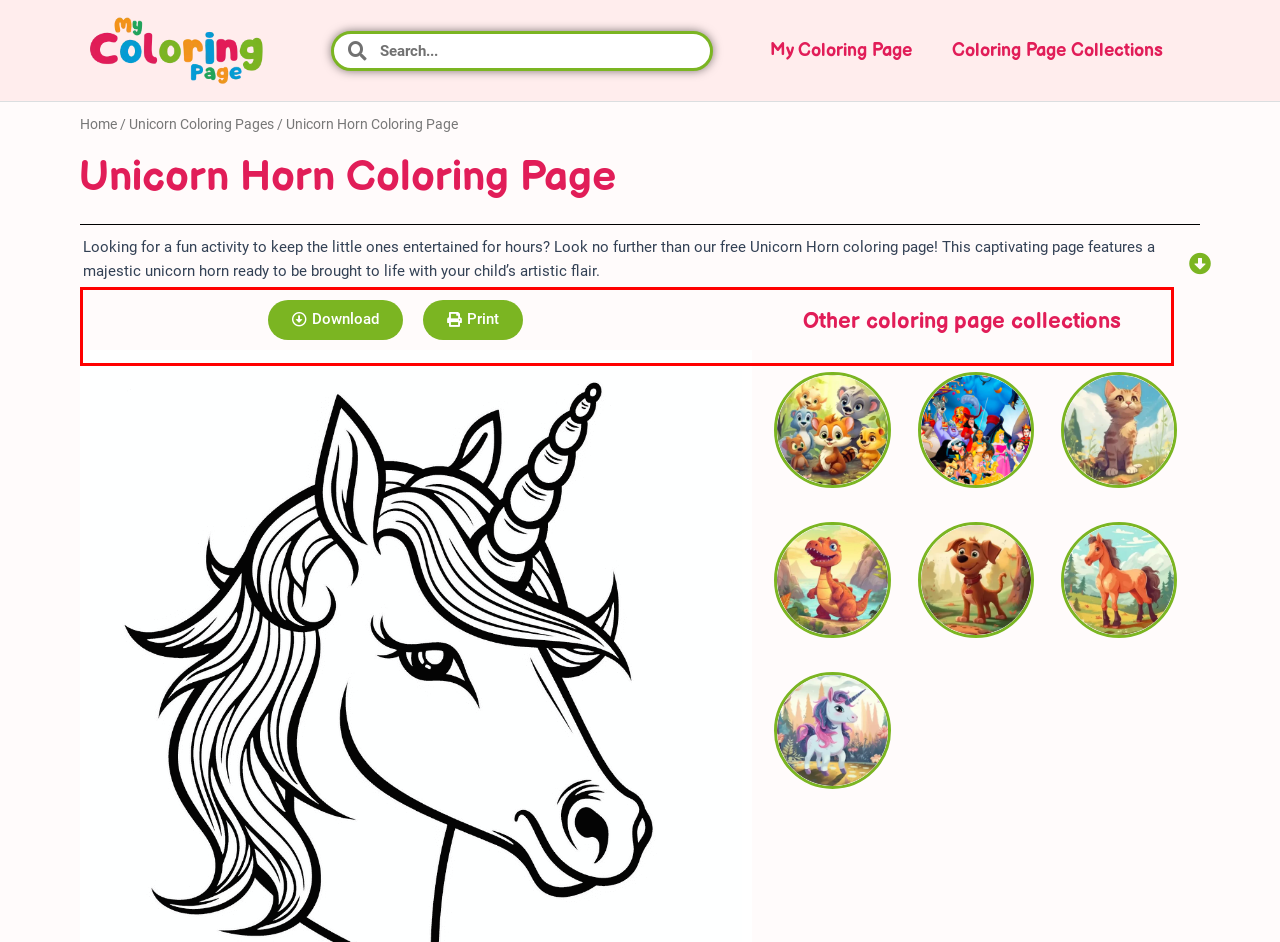Perform OCR on the text inside the red-bordered box in the provided screenshot and output the content.

Unicorns are legendary creatures that have captivated the hearts and minds of children for generations. The unicorn horn, in particular, is said to possess magical healing powers and is often used in ancient legends and stories. With our Unicorn Horn coloring page, your child has the chance to add vibrant colors to this mystical symbol, making it one-of-a-kind.